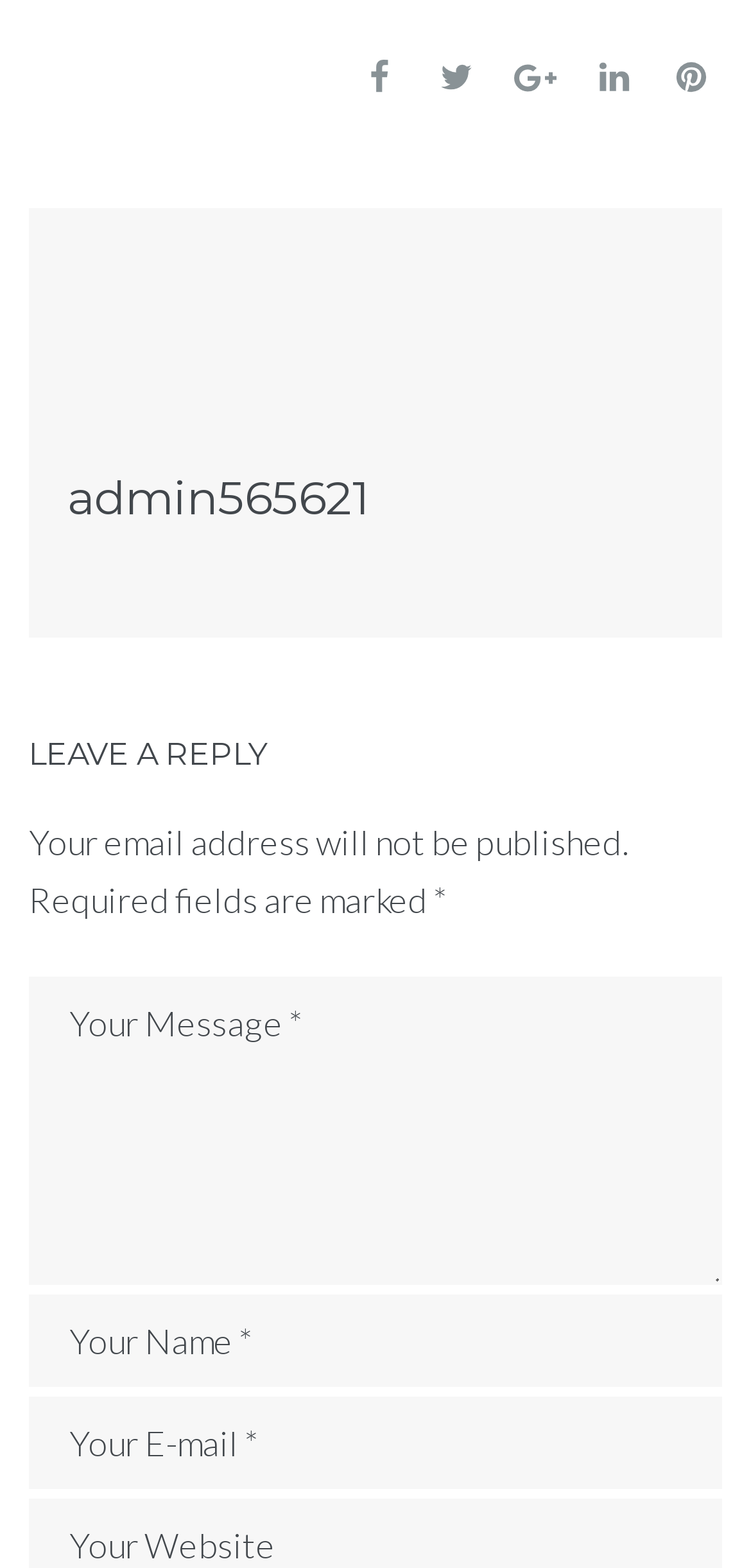Is the email address required to be entered?
Look at the image and construct a detailed response to the question.

I examined the textbox elements and found that the 'Your E-mail *' textbox has a 'required' attribute set to True, which means that the user must enter an email address.